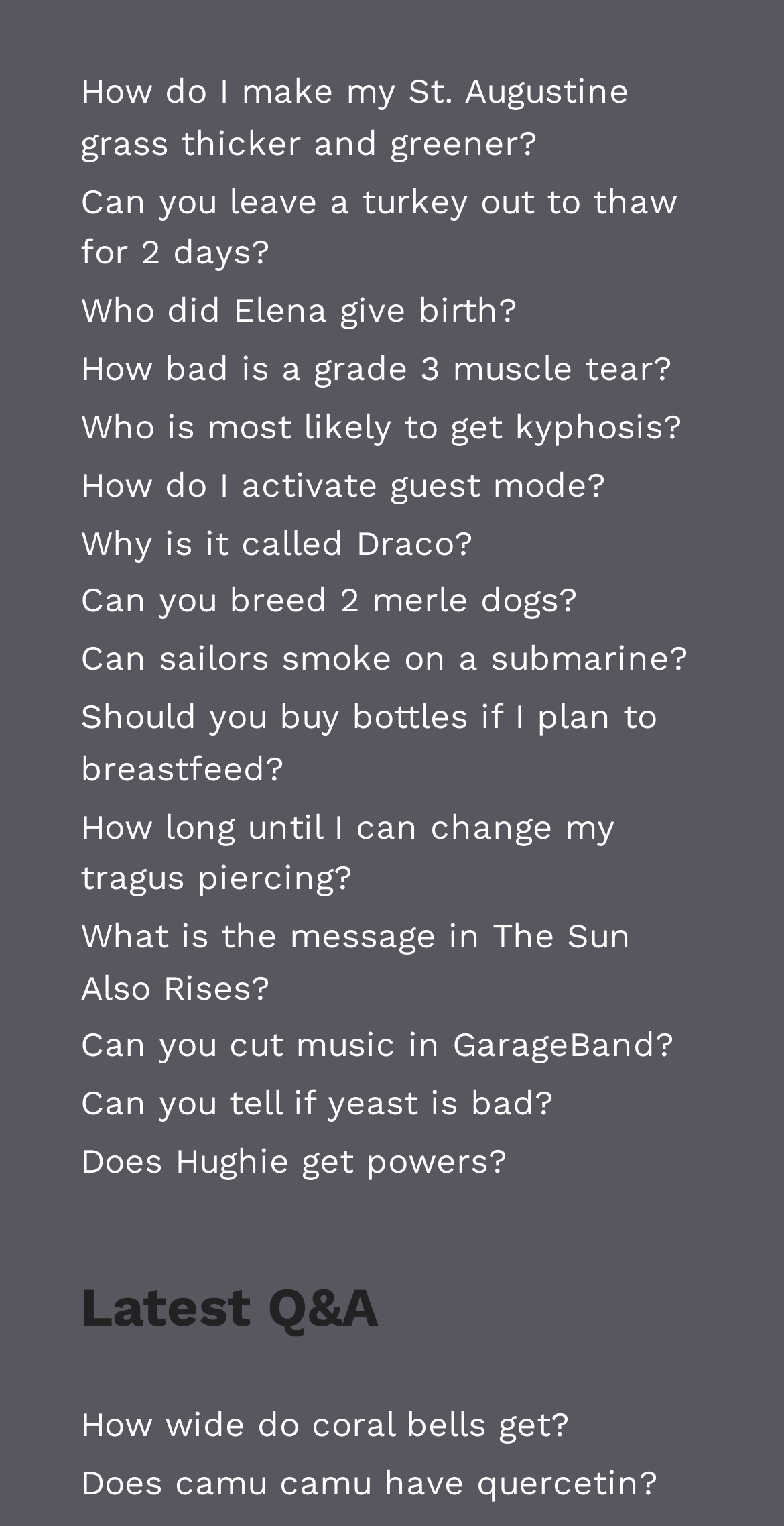Can you provide the bounding box coordinates for the element that should be clicked to implement the instruction: "Read the answer to the question about leaving a turkey out to thaw for 2 days"?

[0.103, 0.118, 0.864, 0.178]